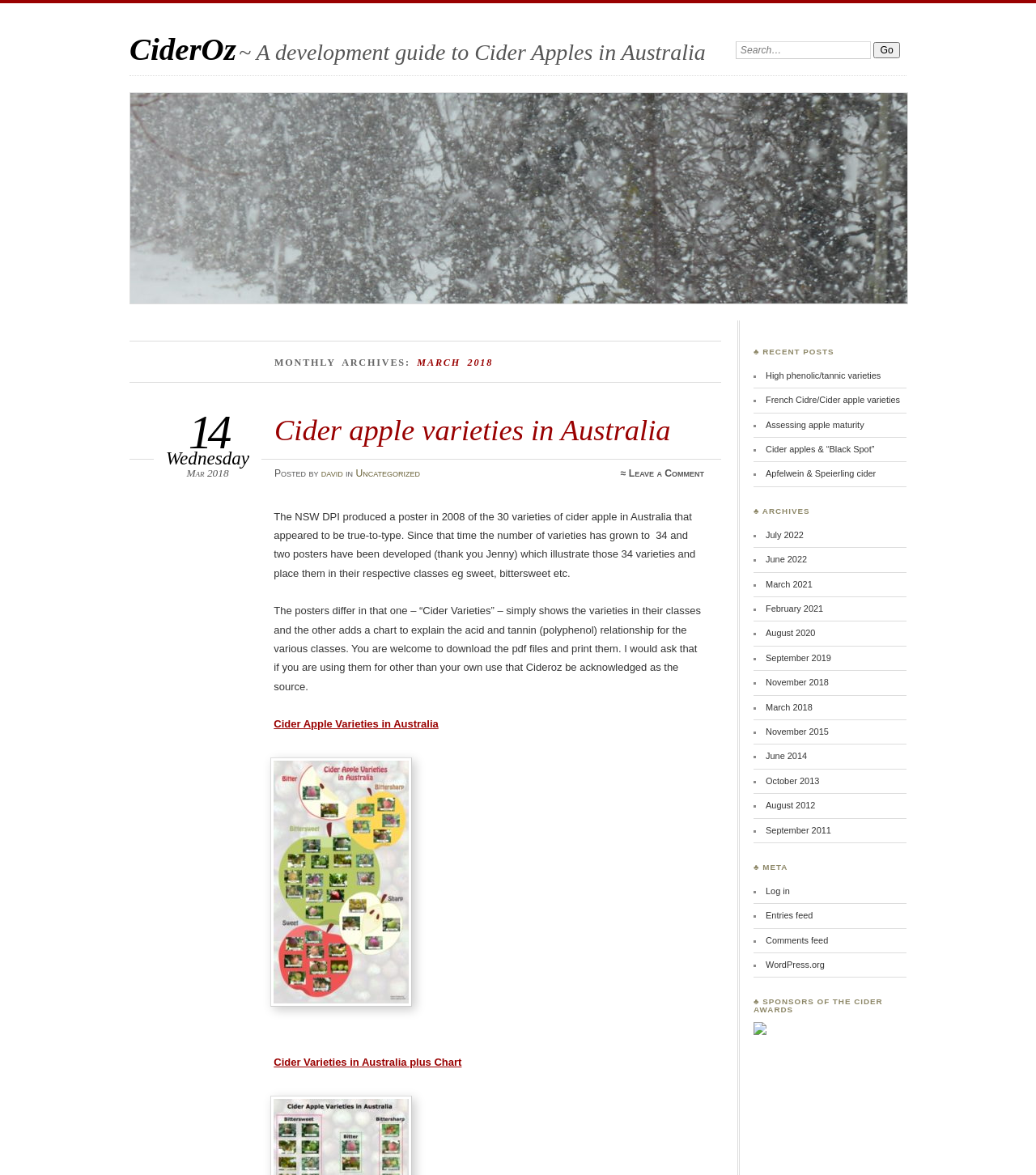Provide the bounding box coordinates of the UI element that matches the description: "March 2021".

[0.739, 0.493, 0.784, 0.501]